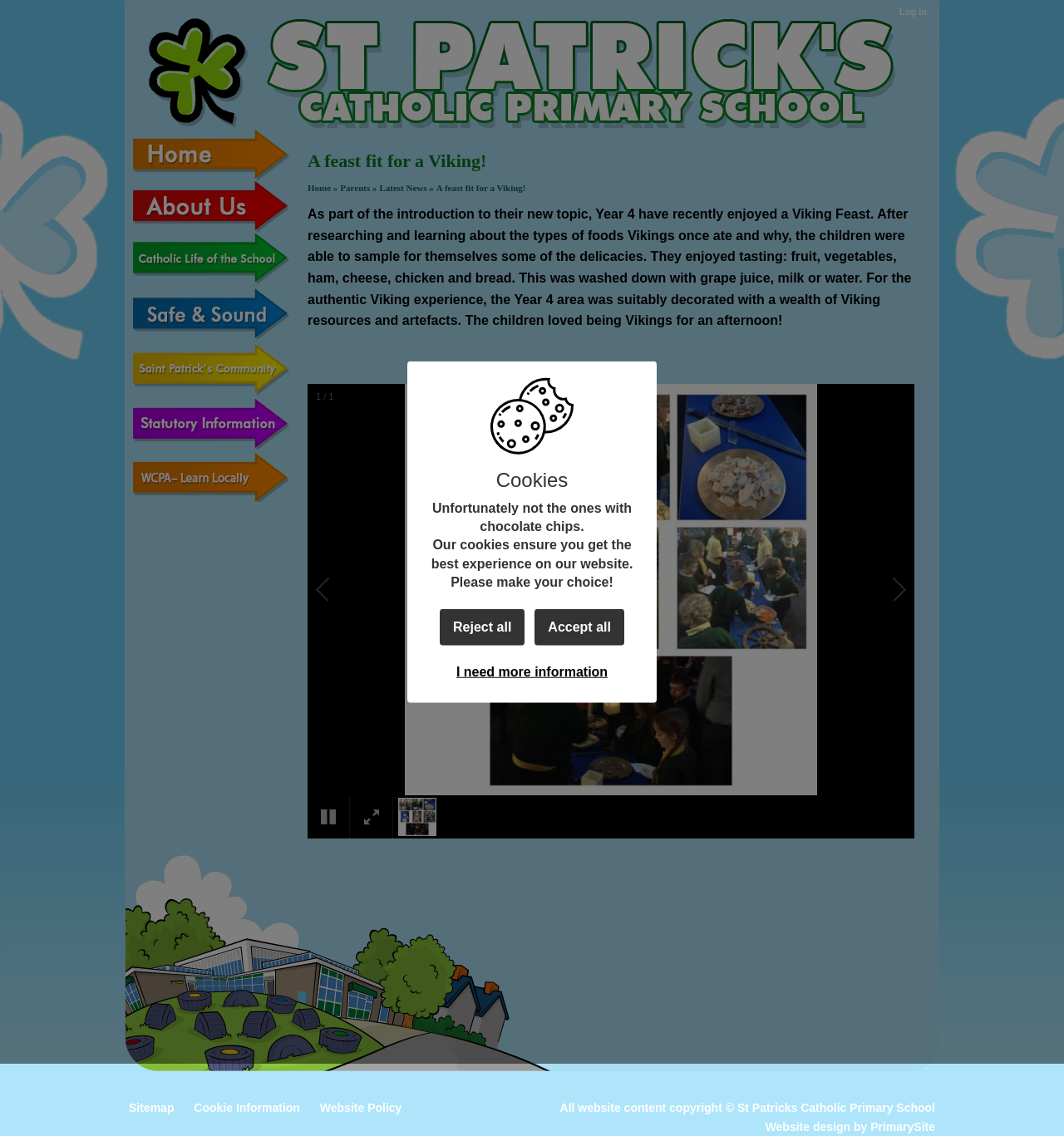What is the name of the school?
Using the visual information from the image, give a one-word or short-phrase answer.

St Patricks Catholic Primary School